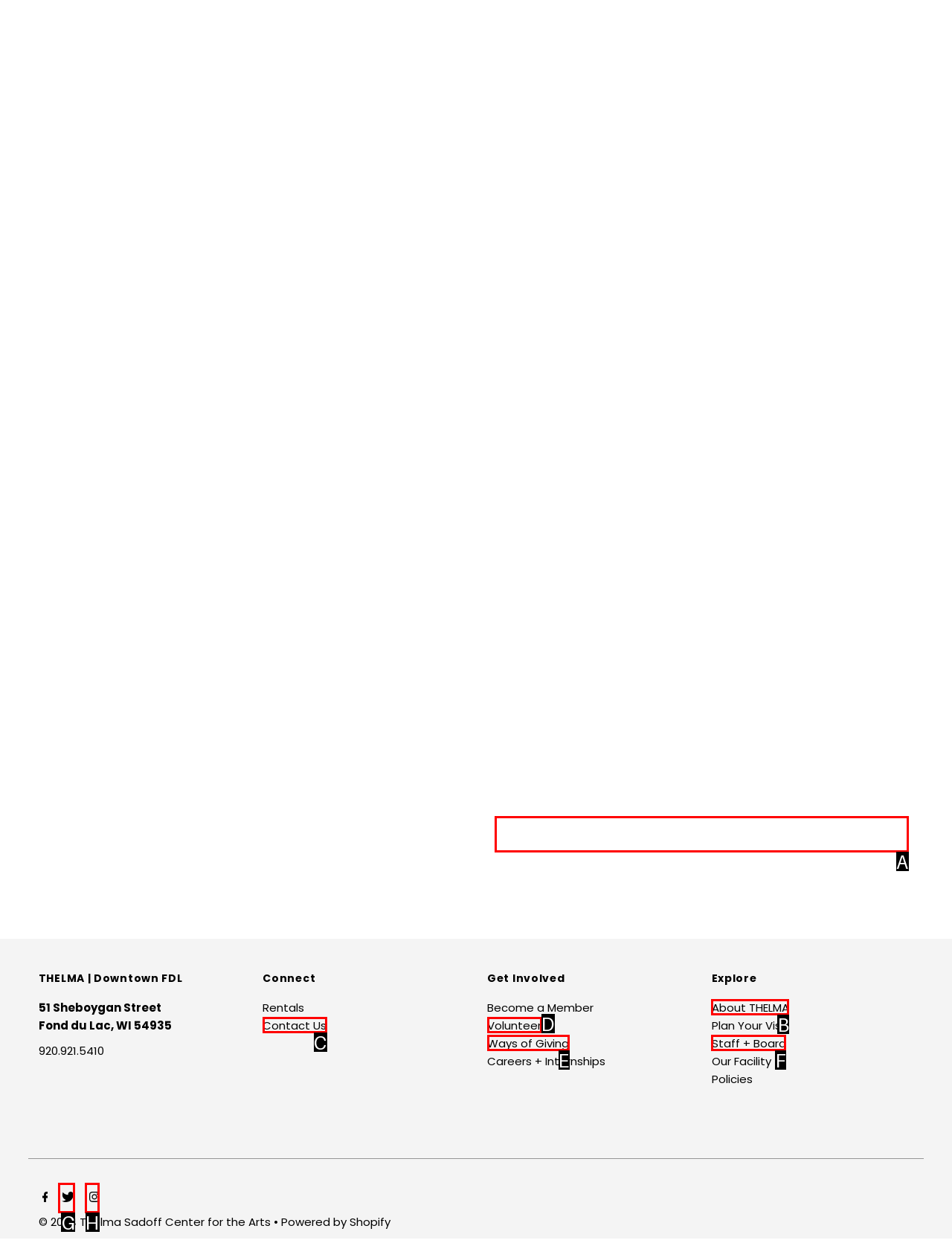Decide which letter you need to select to fulfill the task: Enter your email address
Answer with the letter that matches the correct option directly.

A